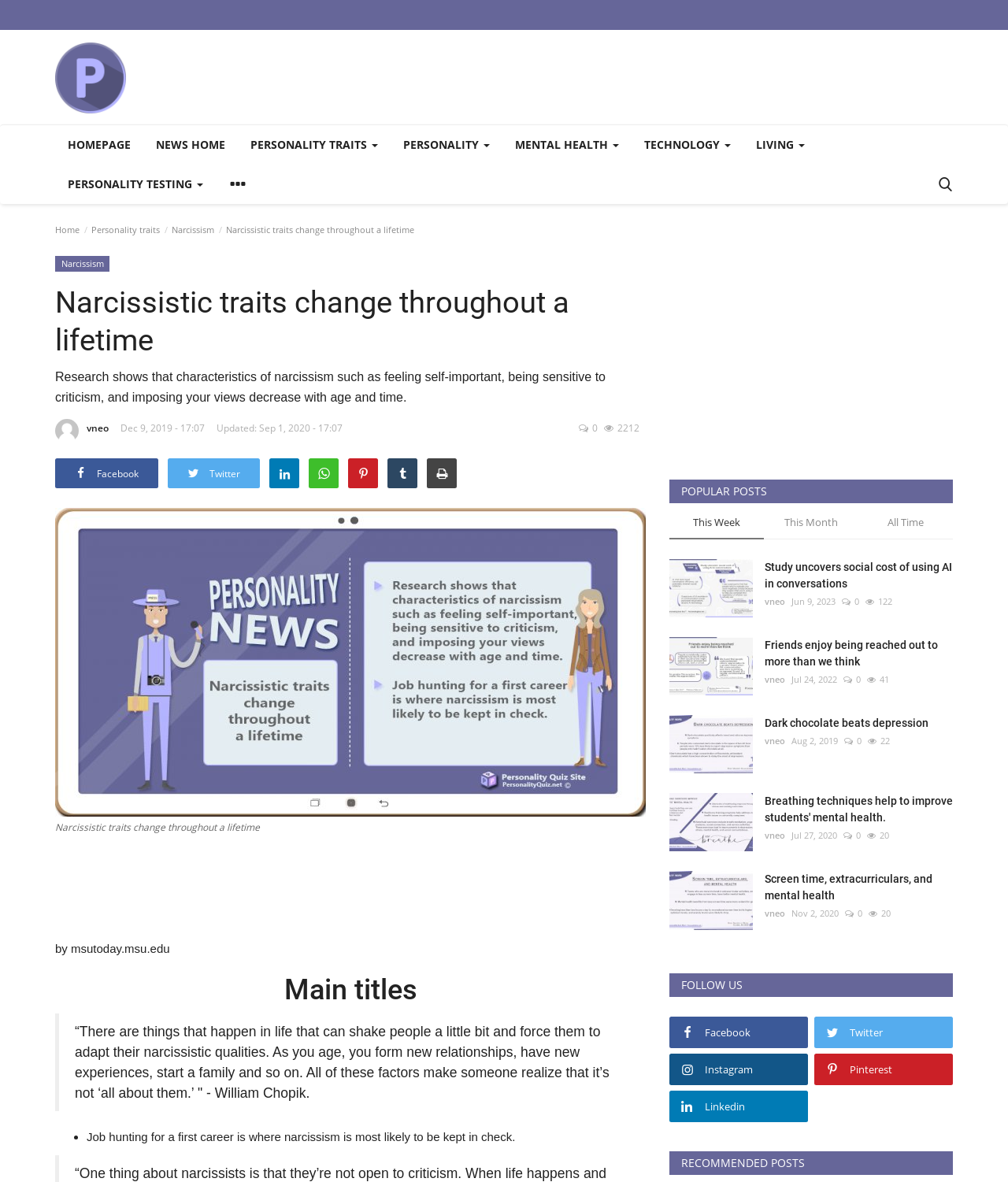Show me the bounding box coordinates of the clickable region to achieve the task as per the instruction: "Click the 'Facebook' link".

[0.055, 0.388, 0.157, 0.413]